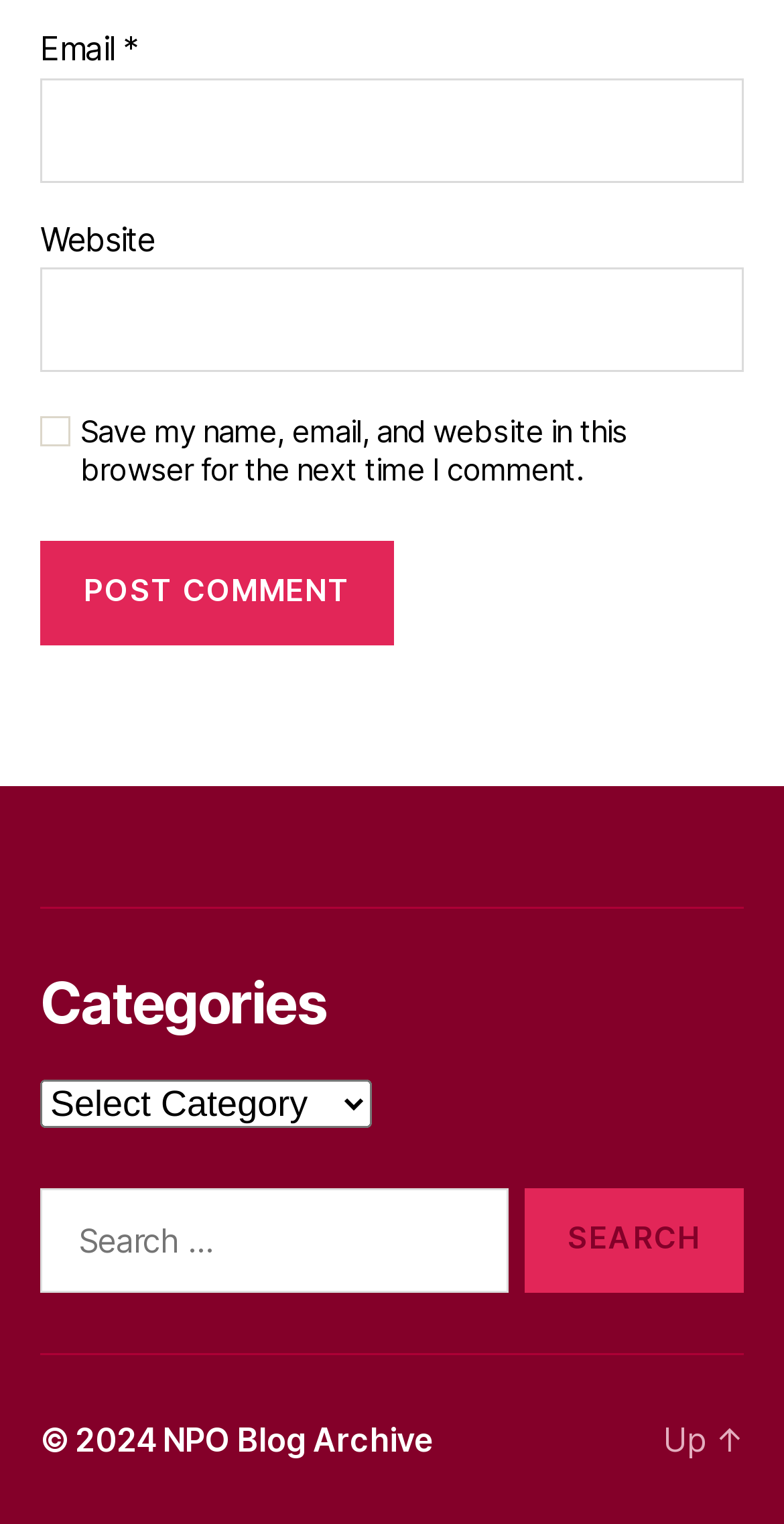Refer to the image and provide a thorough answer to this question:
What is the purpose of the search box?

The search box is located at the bottom of the page, and its label is 'Search for:'. This suggests that it is used to search for content within the website.